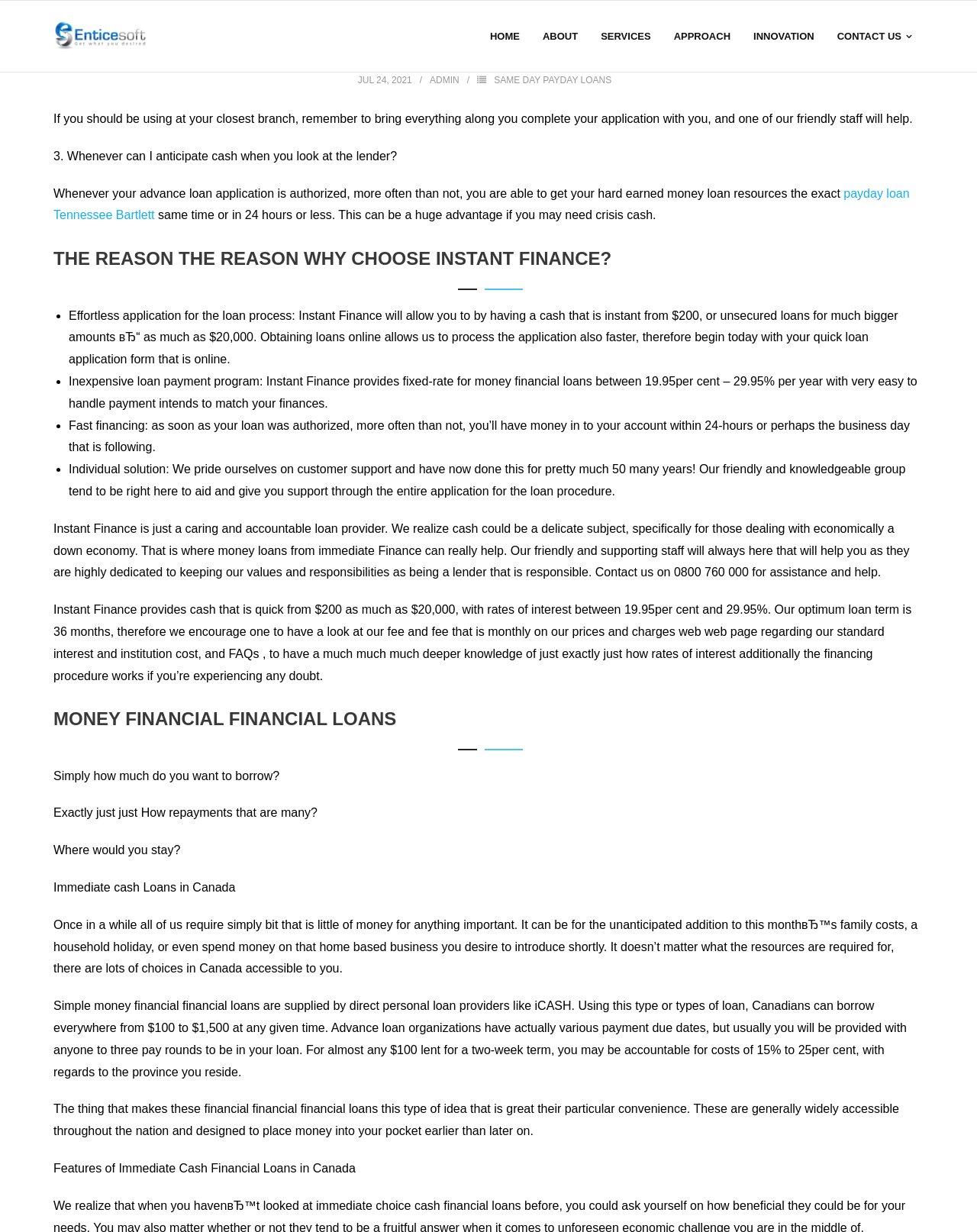What is the maximum loan term? Based on the image, give a response in one word or a short phrase.

36 years